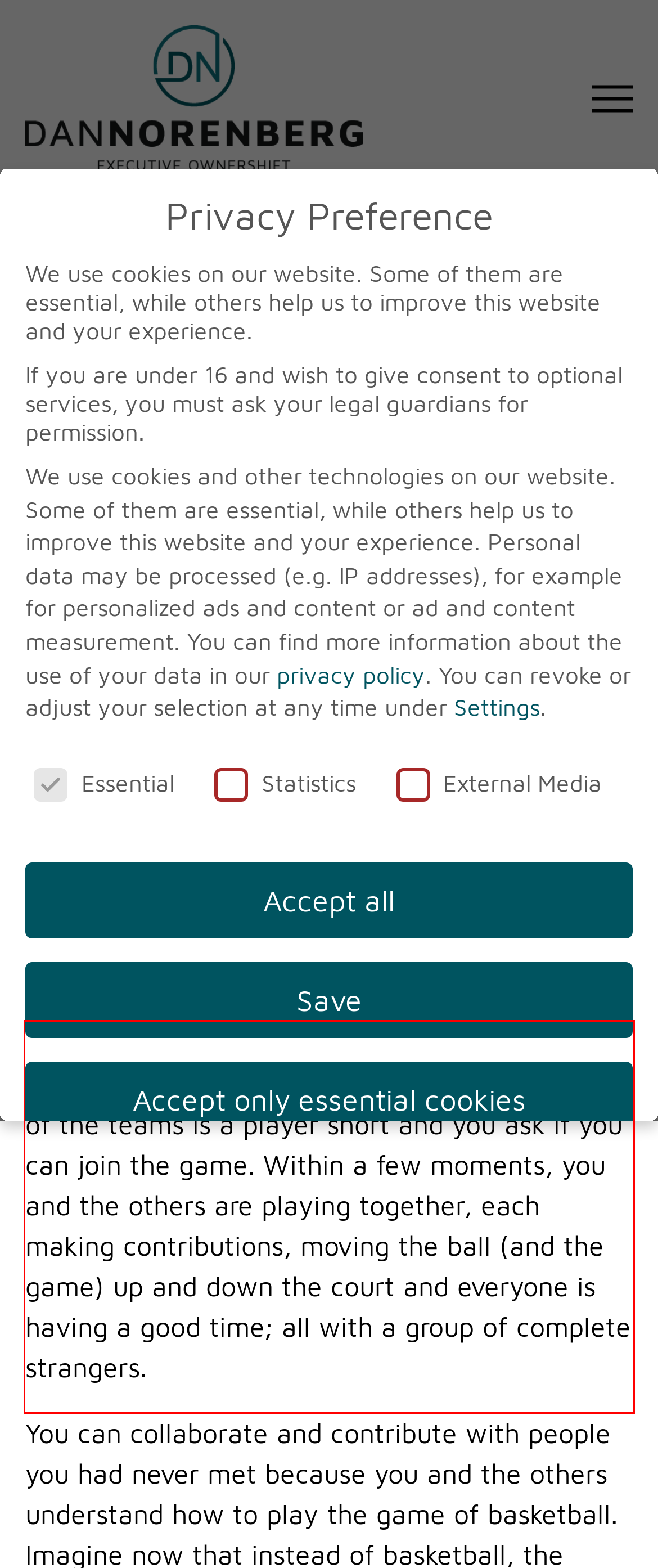Within the screenshot of the webpage, locate the red bounding box and use OCR to identify and provide the text content inside it.

Imagine you walk into a park and in the distance a group of strangers are playing basketball. One of the teams is a player short and you ask if you can join the game. Within a few moments, you and the others are playing together, each making contributions, moving the ball (and the game) up and down the court and everyone is having a good time; all with a group of complete strangers.